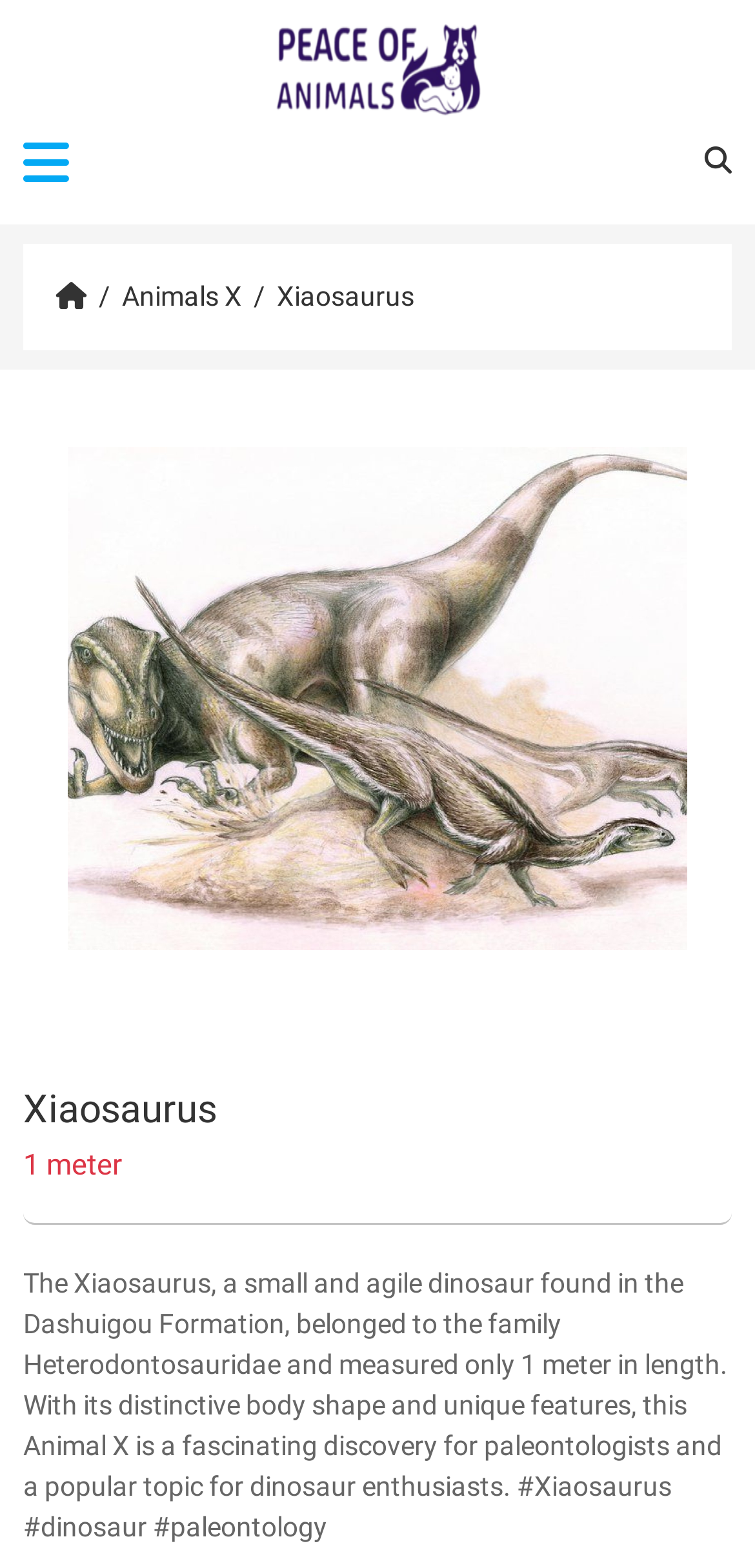Articulate a complete and detailed caption of the webpage elements.

The webpage is about Xiaosaurus, a small and agile dinosaur. At the top left corner, there is a link to open the mobile menu. Next to it, there is a link to the website "PeaceOfAnimals.Com" accompanied by an image of the website's logo. On the top right corner, there is a search bar with a "Search" link.

Below the top navigation, there is a horizontal menu with links to "Animals X" and a separator symbol "/". The main content of the webpage is about Xiaosaurus, with a large image of the dinosaur taking up most of the page. Above the image, there is a heading with the title "Xiaosaurus". 

Below the image, there is a paragraph of text that describes the Xiaosaurus, mentioning its size, body shape, and unique features. The text also mentions that it is a fascinating discovery for paleontologists and a popular topic for dinosaur enthusiasts. There is also a mention of the dinosaur's length, "1 meter", which is highlighted separately.